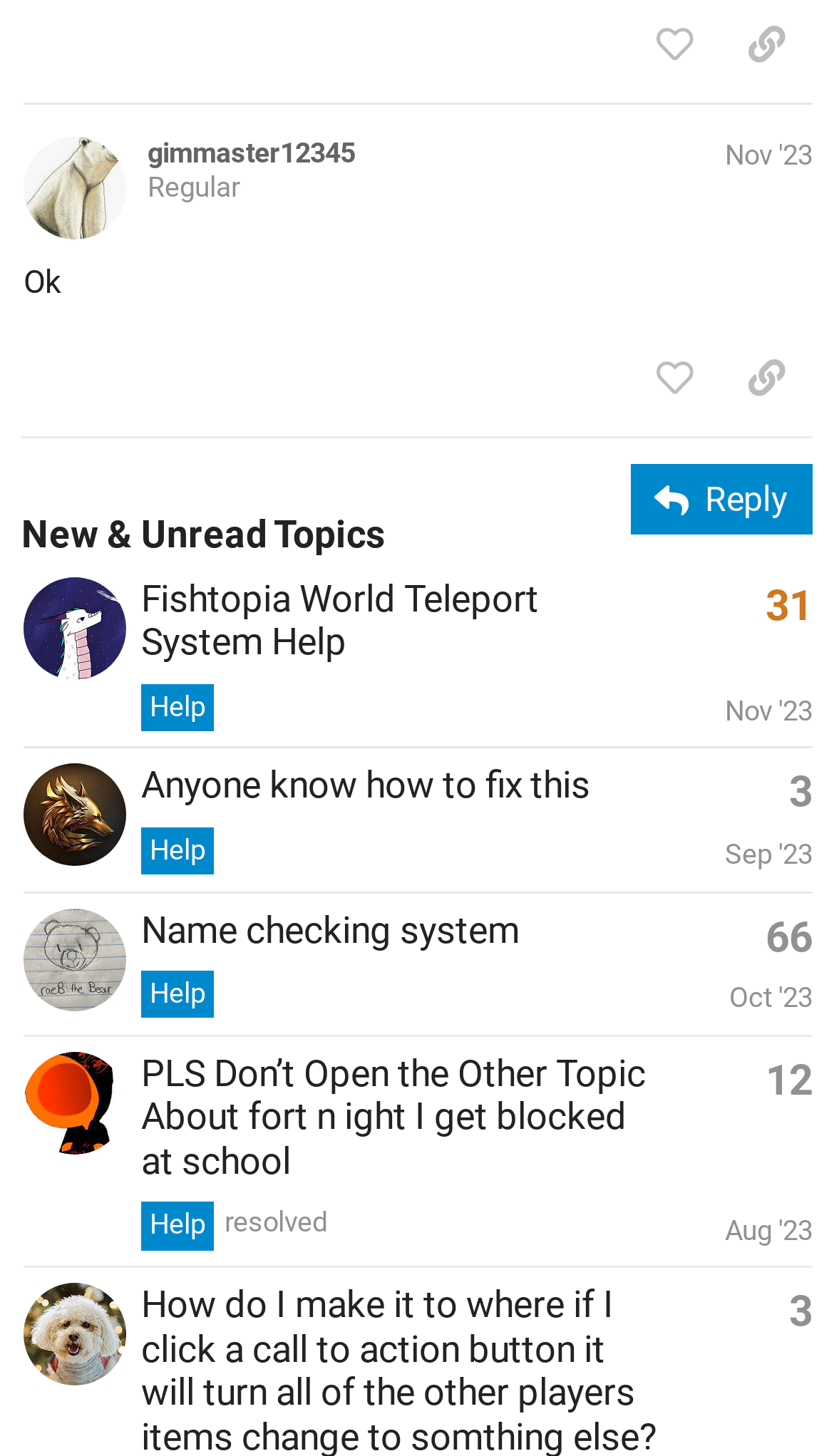Could you please study the image and provide a detailed answer to the question:
What is the date of the latest post in the topic 'Name checking system'?

I found the topic 'Name checking system' in the gridcell, and the date of the latest post is mentioned as 'Latest: Oct 9, 2023 12:36 am' in the generic text.